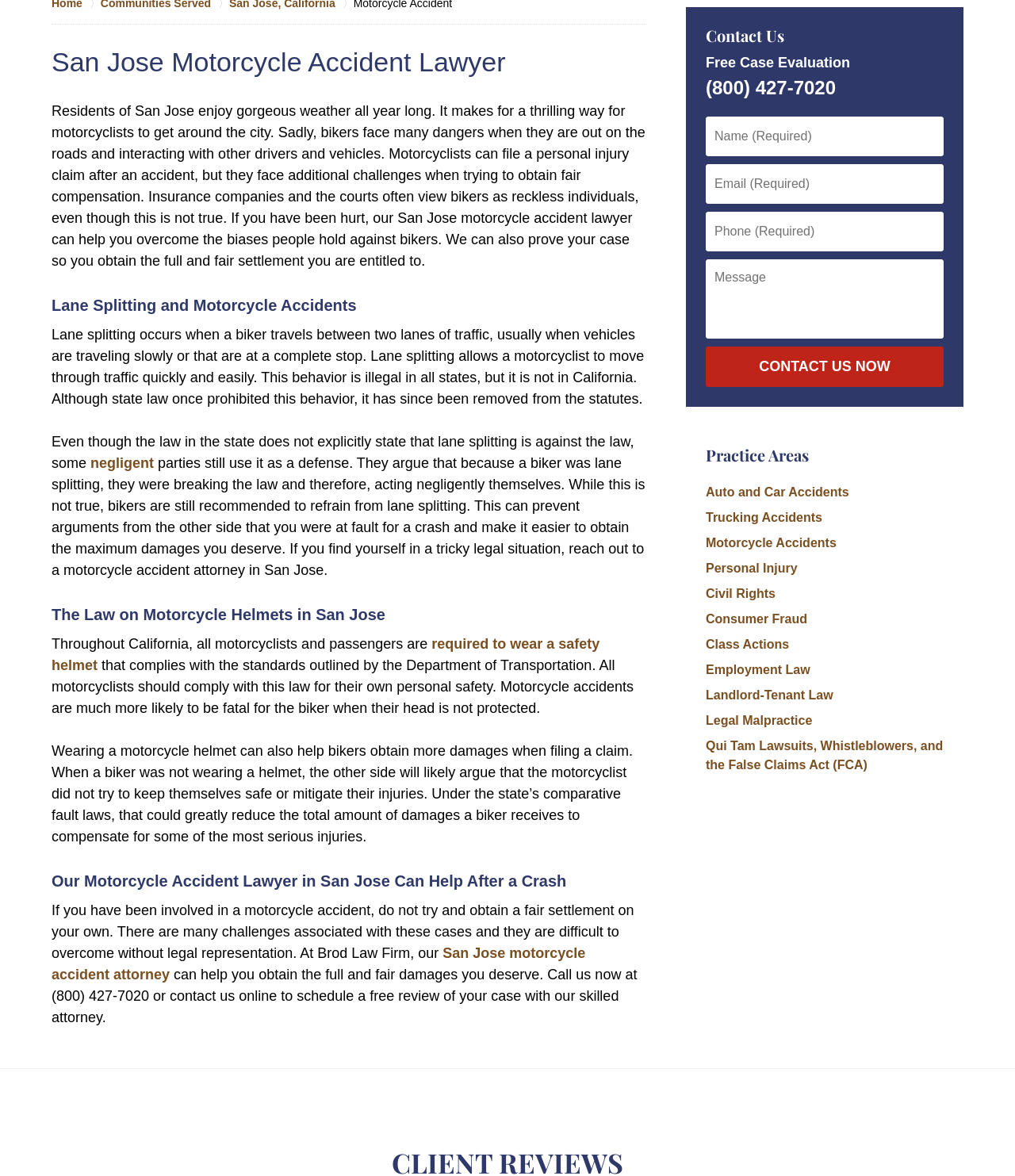Extract the bounding box coordinates for the UI element described as: "Auto and Car Accidents".

[0.695, 0.413, 0.837, 0.424]